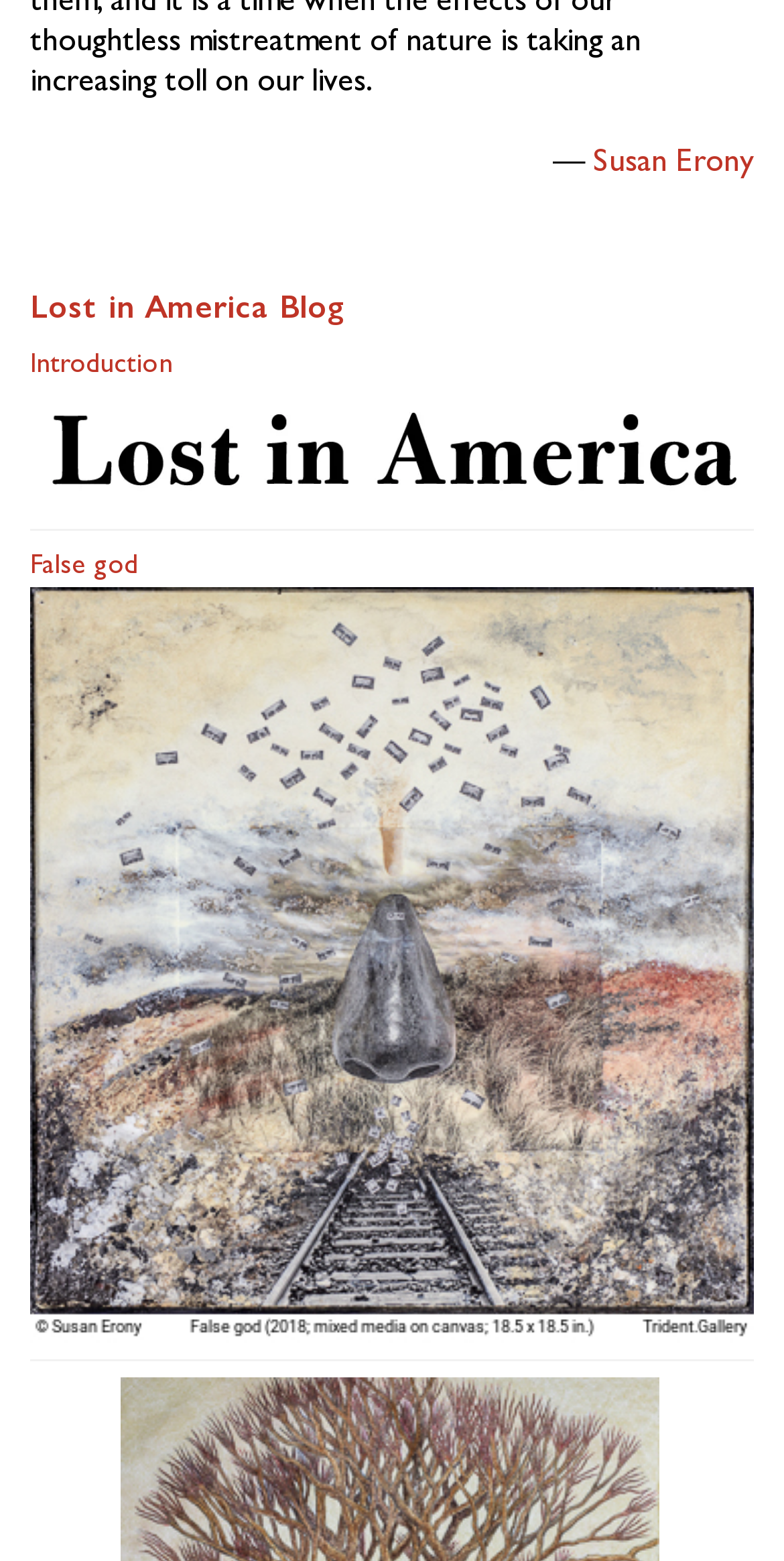Please answer the following question using a single word or phrase: 
What is the topic of the blog?

Lost in America